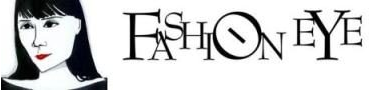Answer the question below with a single word or a brief phrase: 
What is the focus of the 'Fashion Eye' brand?

Beauty and style